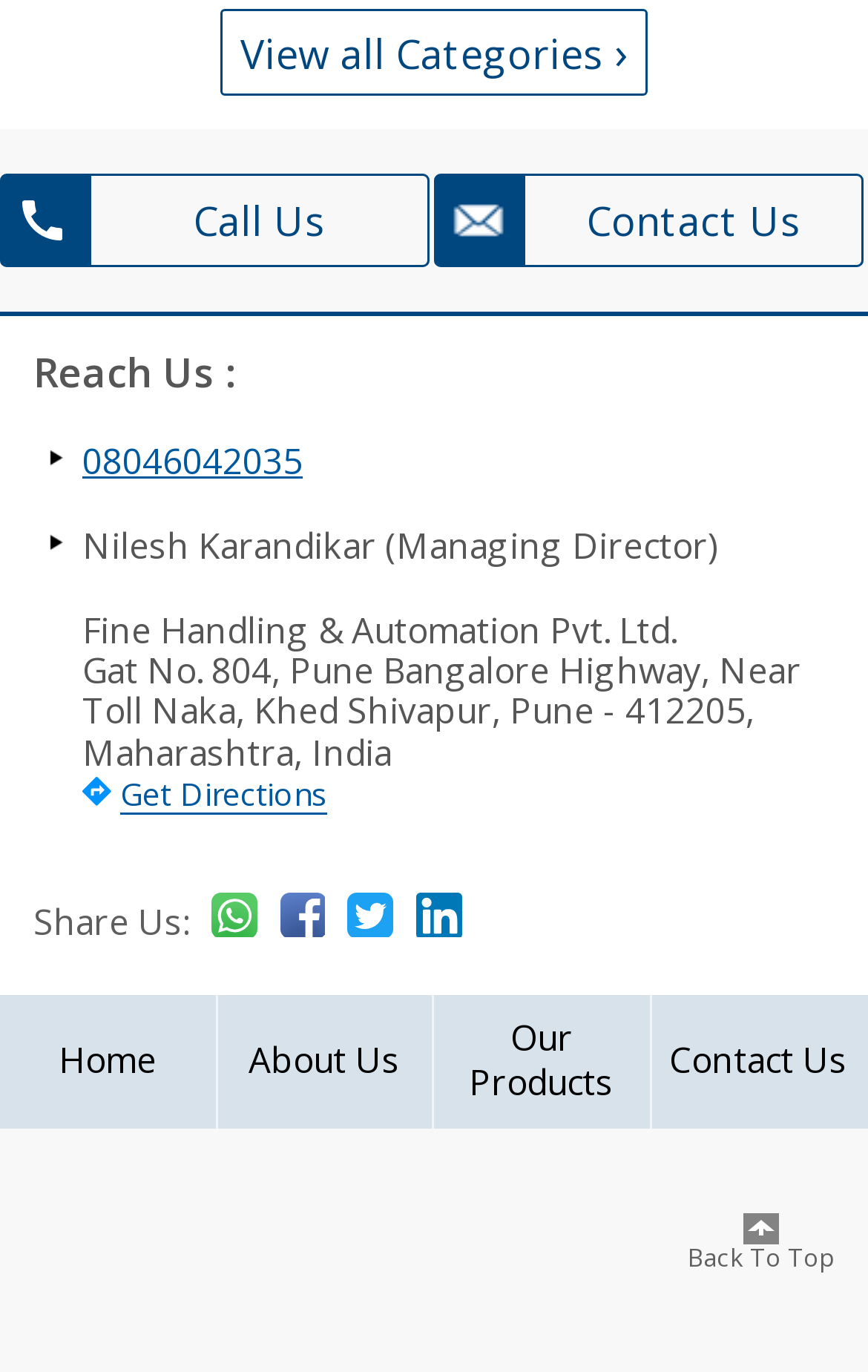Answer briefly with one word or phrase:
What is the company's address?

Gat No. 804, Pune Bangalore Highway, Near Toll Naka, Khed Shivapur, Pune - 412205, Maharashtra, India